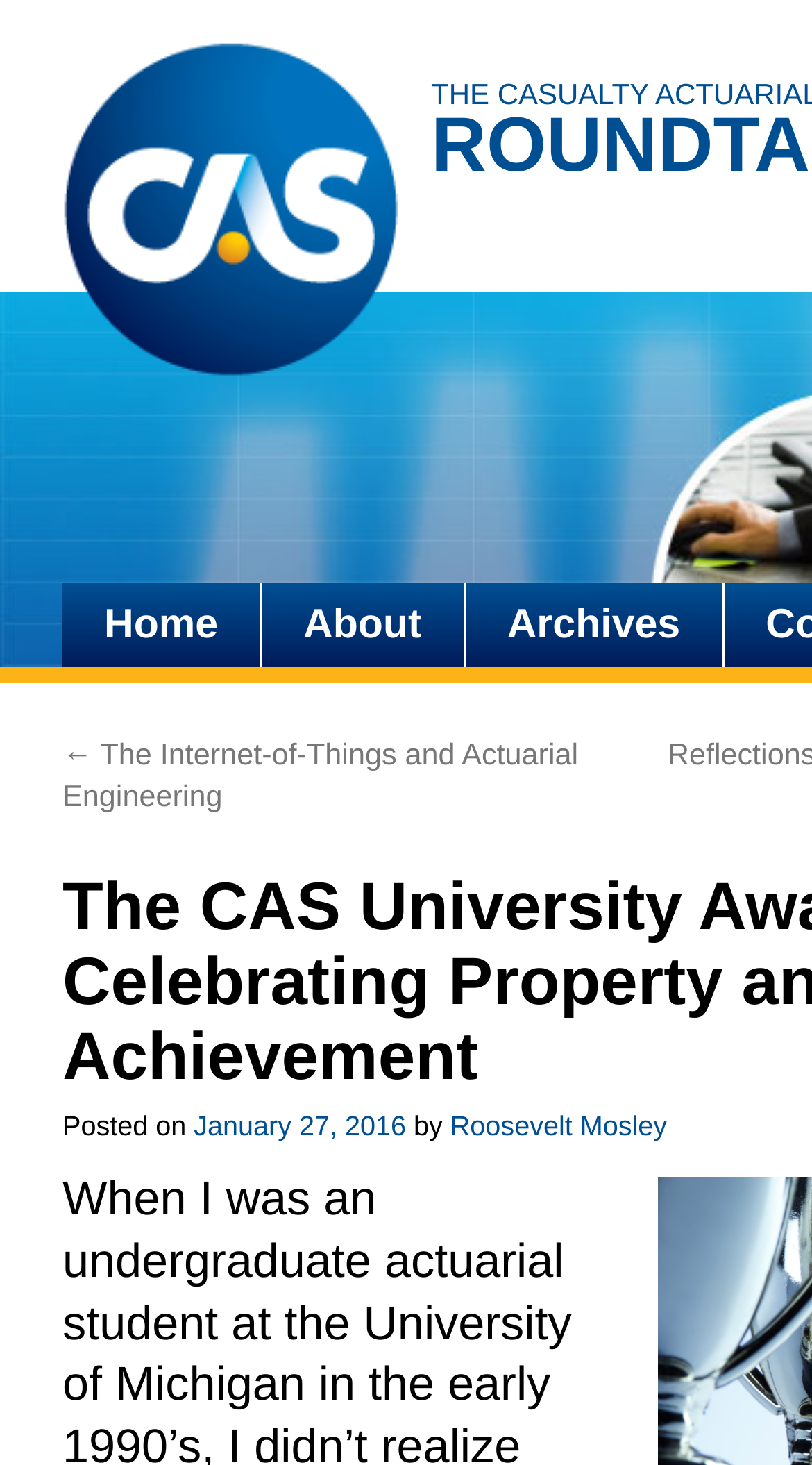How many main navigation links are there?
Please provide a single word or phrase based on the screenshot.

3